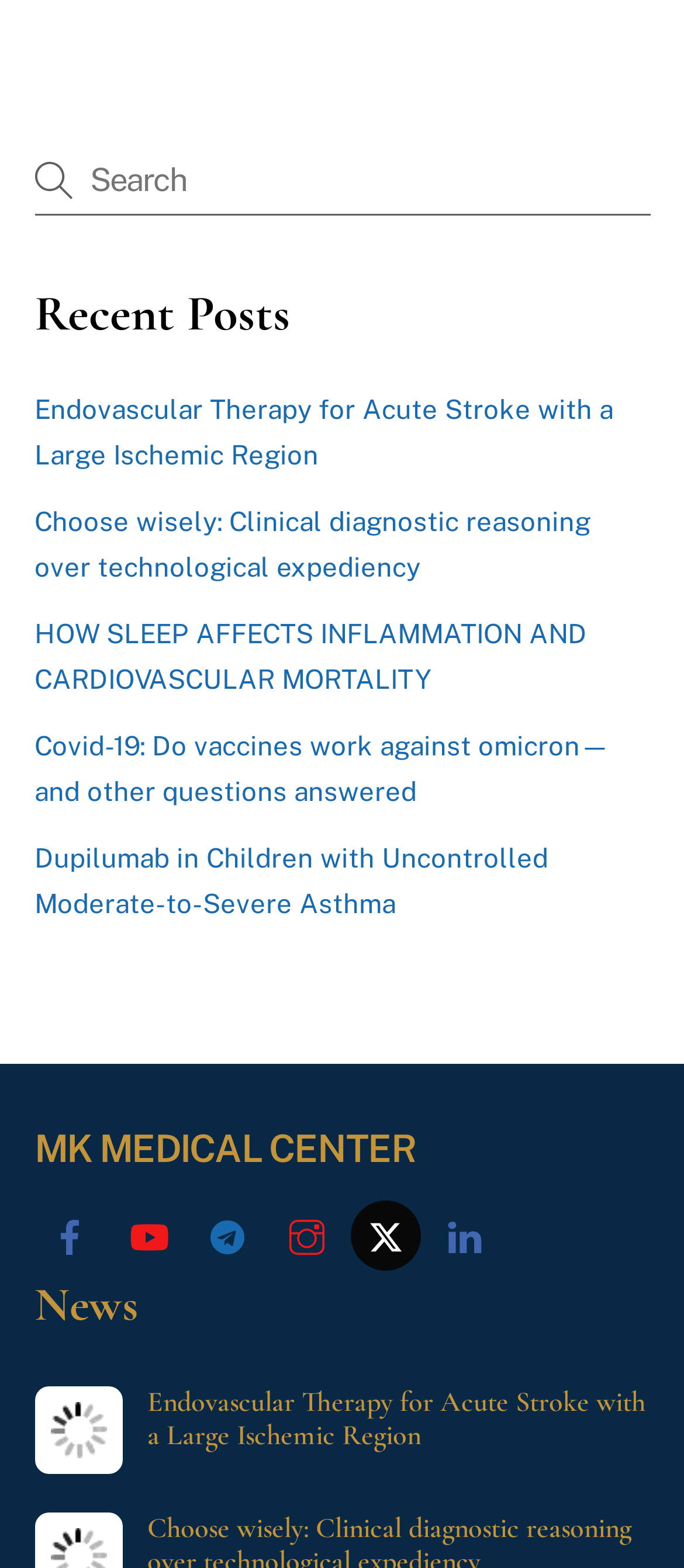Determine the bounding box for the UI element as described: "aria-label="linkedin"". The coordinates should be represented as four float numbers between 0 and 1, formatted as [left, top, right, bottom].

[0.627, 0.777, 0.729, 0.796]